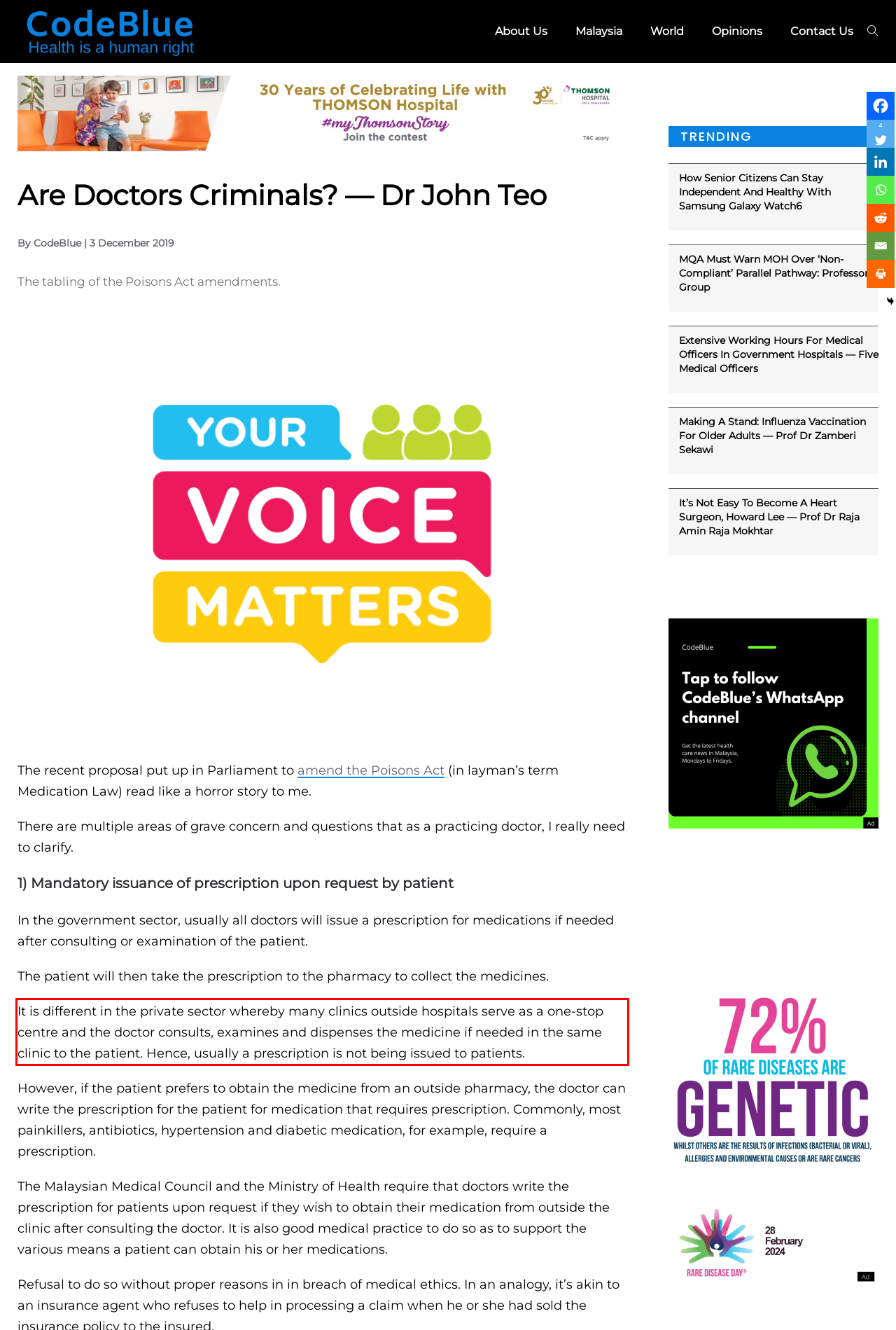Please analyze the provided webpage screenshot and perform OCR to extract the text content from the red rectangle bounding box.

It is different in the private sector whereby many clinics outside hospitals serve as a one-stop centre and the doctor consults, examines and dispenses the medicine if needed in the same clinic to the patient. Hence, usually a prescription is not being issued to patients.